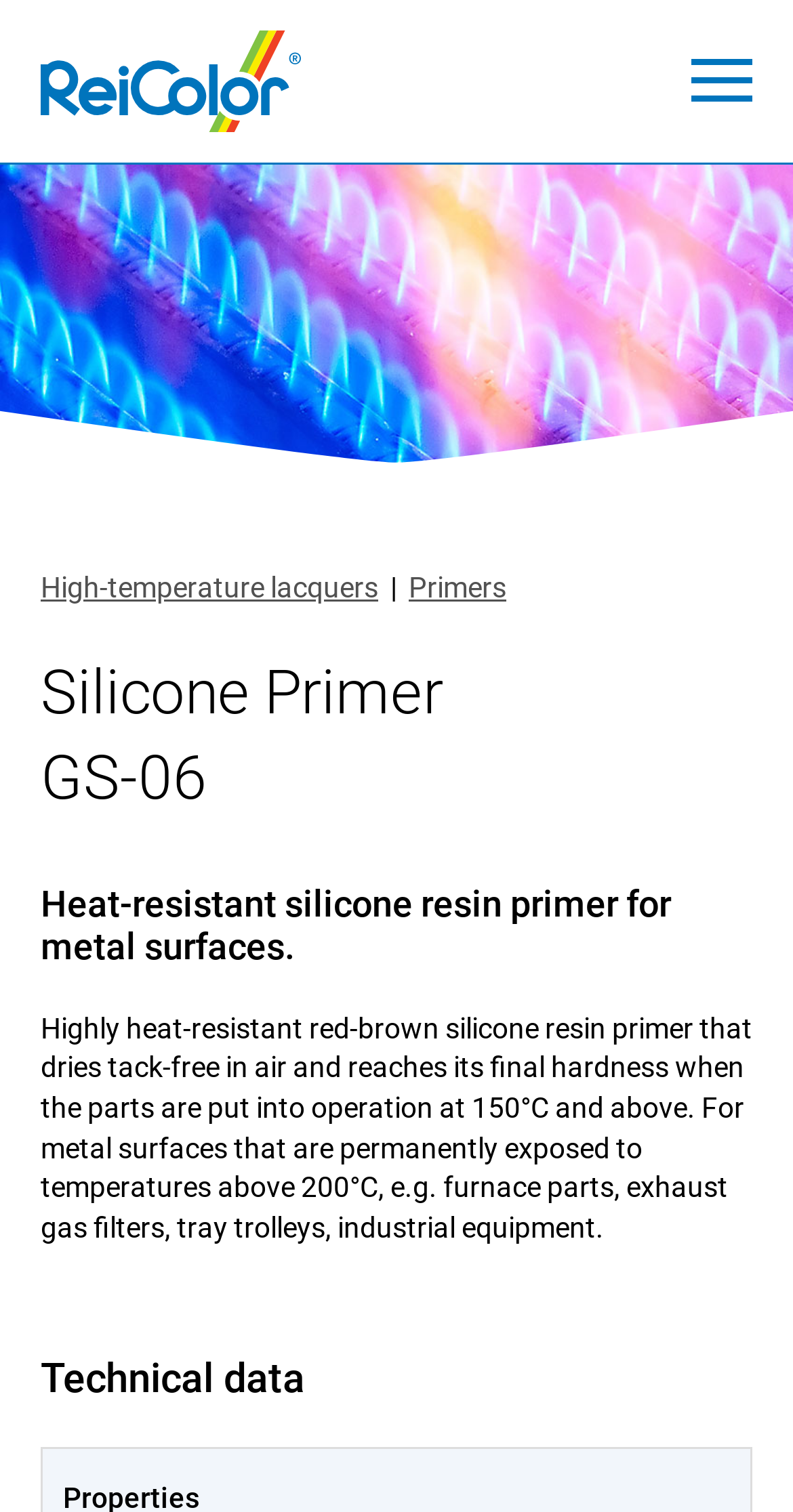Determine the bounding box coordinates of the UI element that matches the following description: "Primers". The coordinates should be four float numbers between 0 and 1 in the format [left, top, right, bottom].

[0.515, 0.376, 0.638, 0.403]